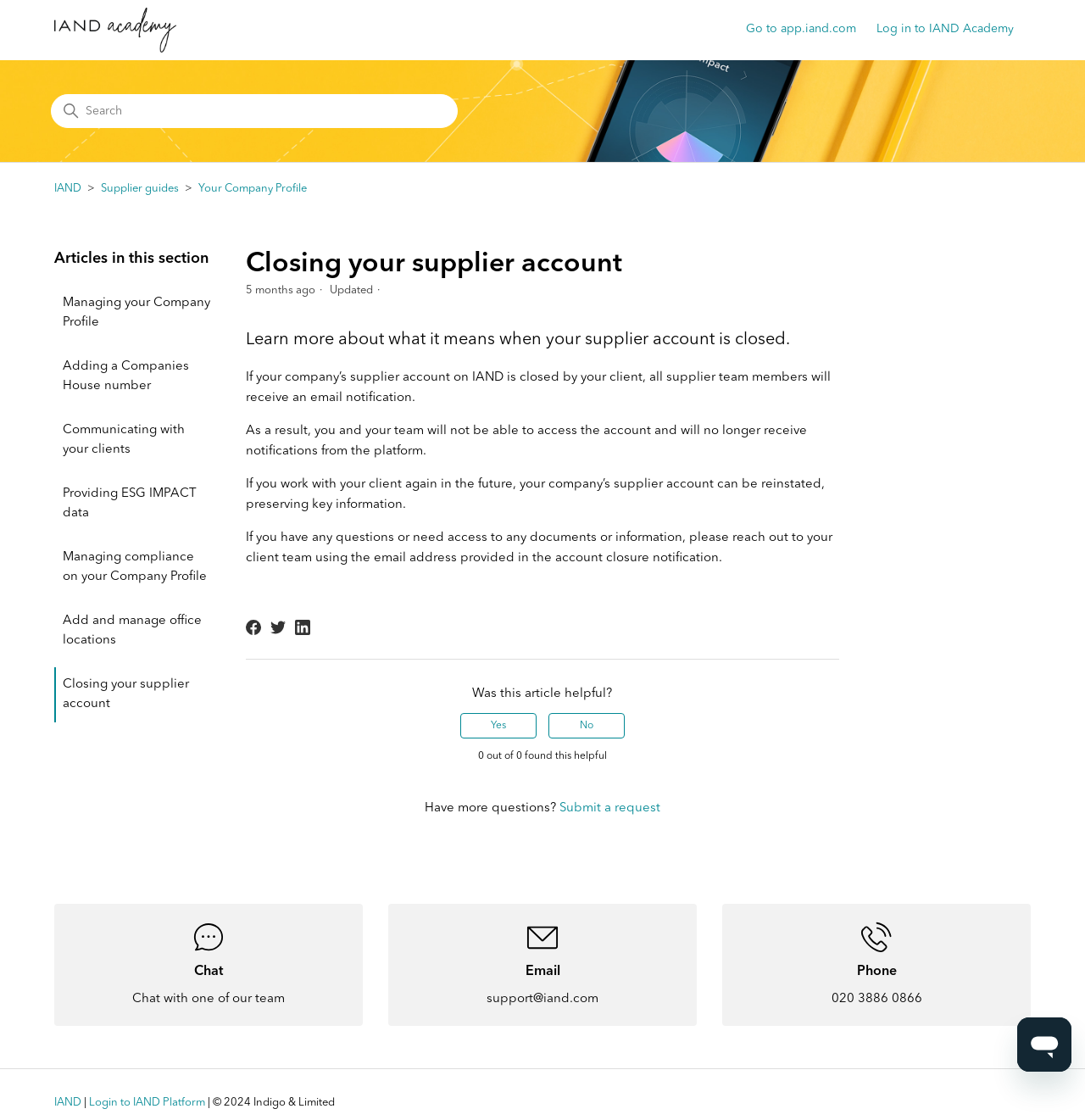Can you provide the bounding box coordinates for the element that should be clicked to implement the instruction: "Chat with one of our team"?

[0.05, 0.807, 0.334, 0.916]